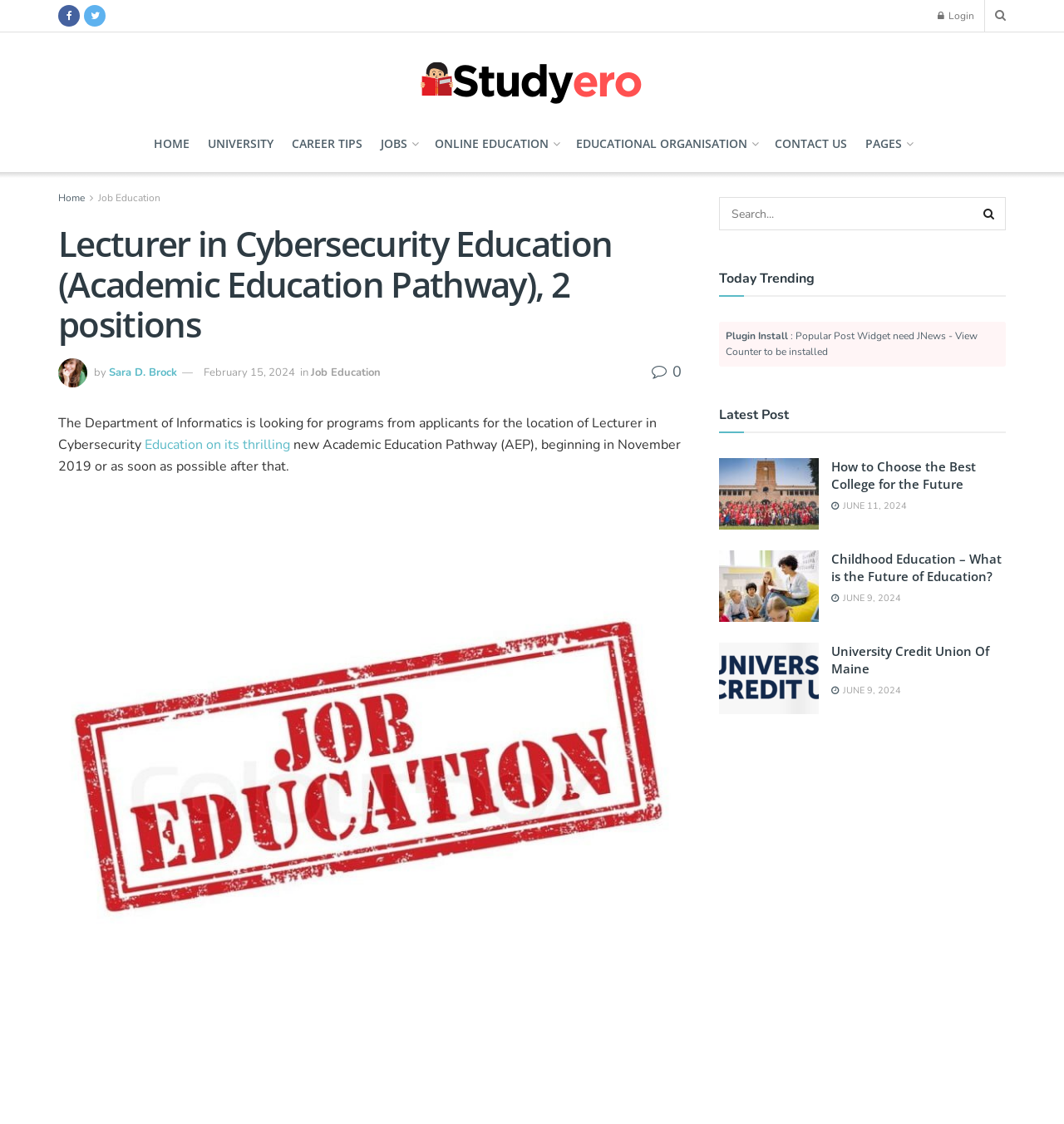Identify and provide the bounding box coordinates of the UI element described: "Education on its thrilling". The coordinates should be formatted as [left, top, right, bottom], with each number being a float between 0 and 1.

[0.136, 0.388, 0.273, 0.404]